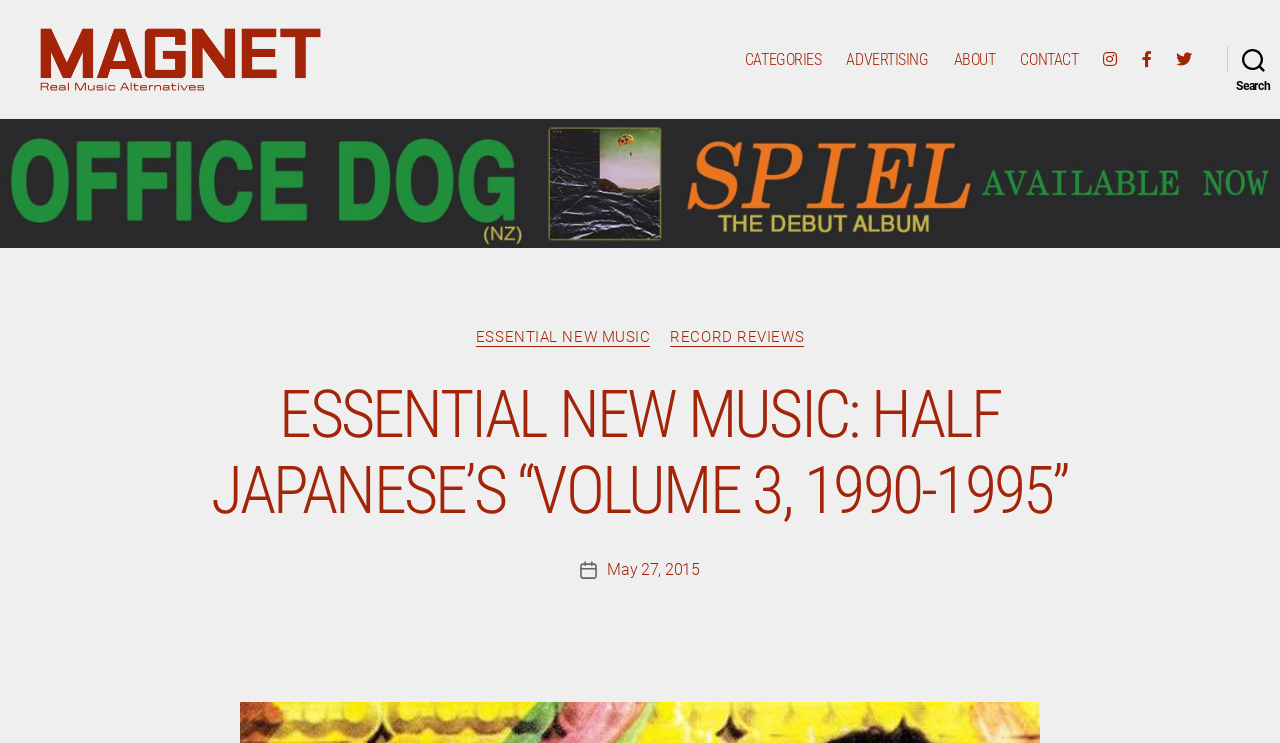What is the category of the article?
Analyze the screenshot and provide a detailed answer to the question.

The category of the article can be found in the header section, where it is written 'ESSENTIAL NEW MUSIC: HALF JAPANESE’S “VOLUME 3, 1990-1995”'.